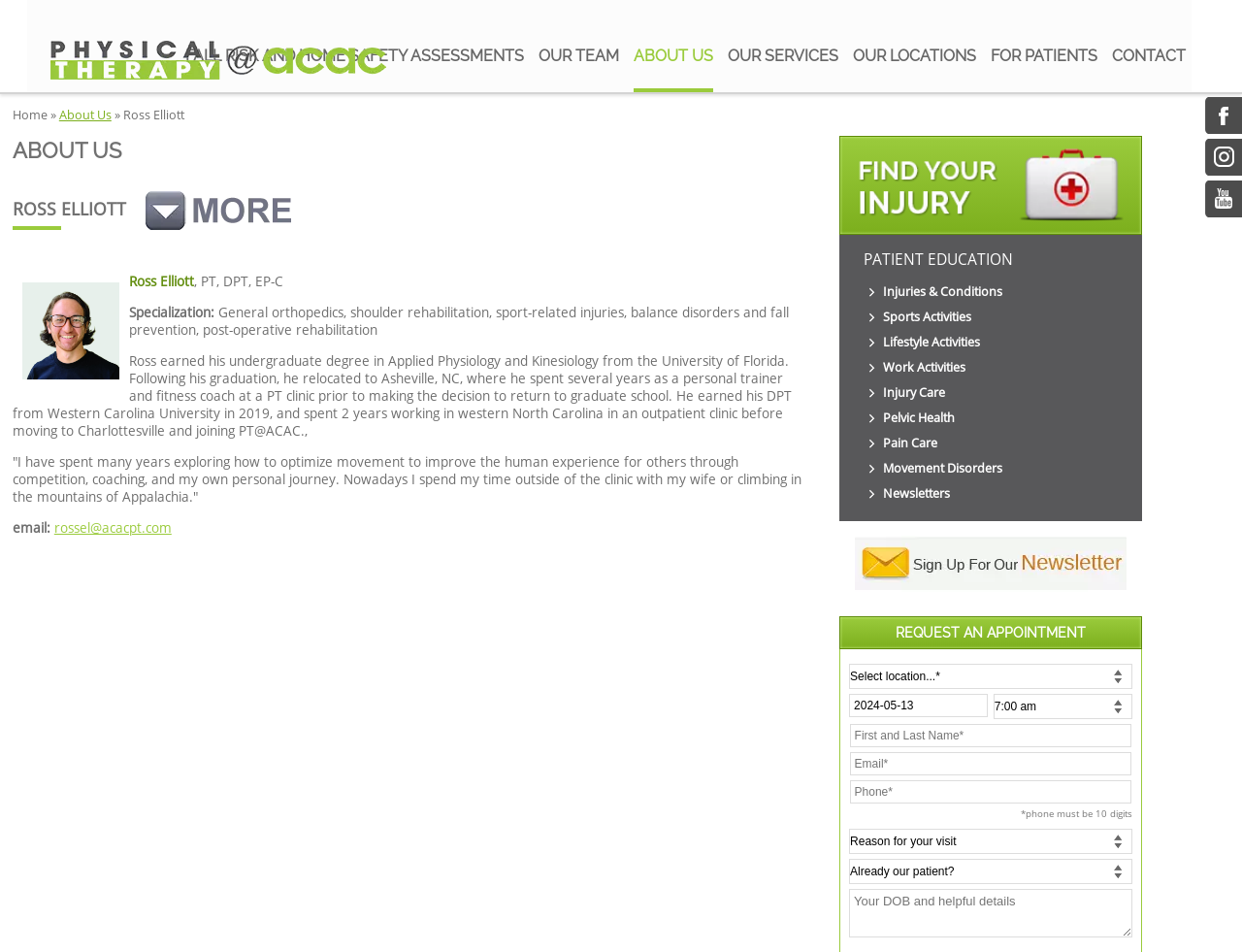Identify the bounding box coordinates of the clickable region required to complete the instruction: "Click on the 'Facebook' link". The coordinates should be given as four float numbers within the range of 0 and 1, i.e., [left, top, right, bottom].

[0.97, 0.102, 1.0, 0.141]